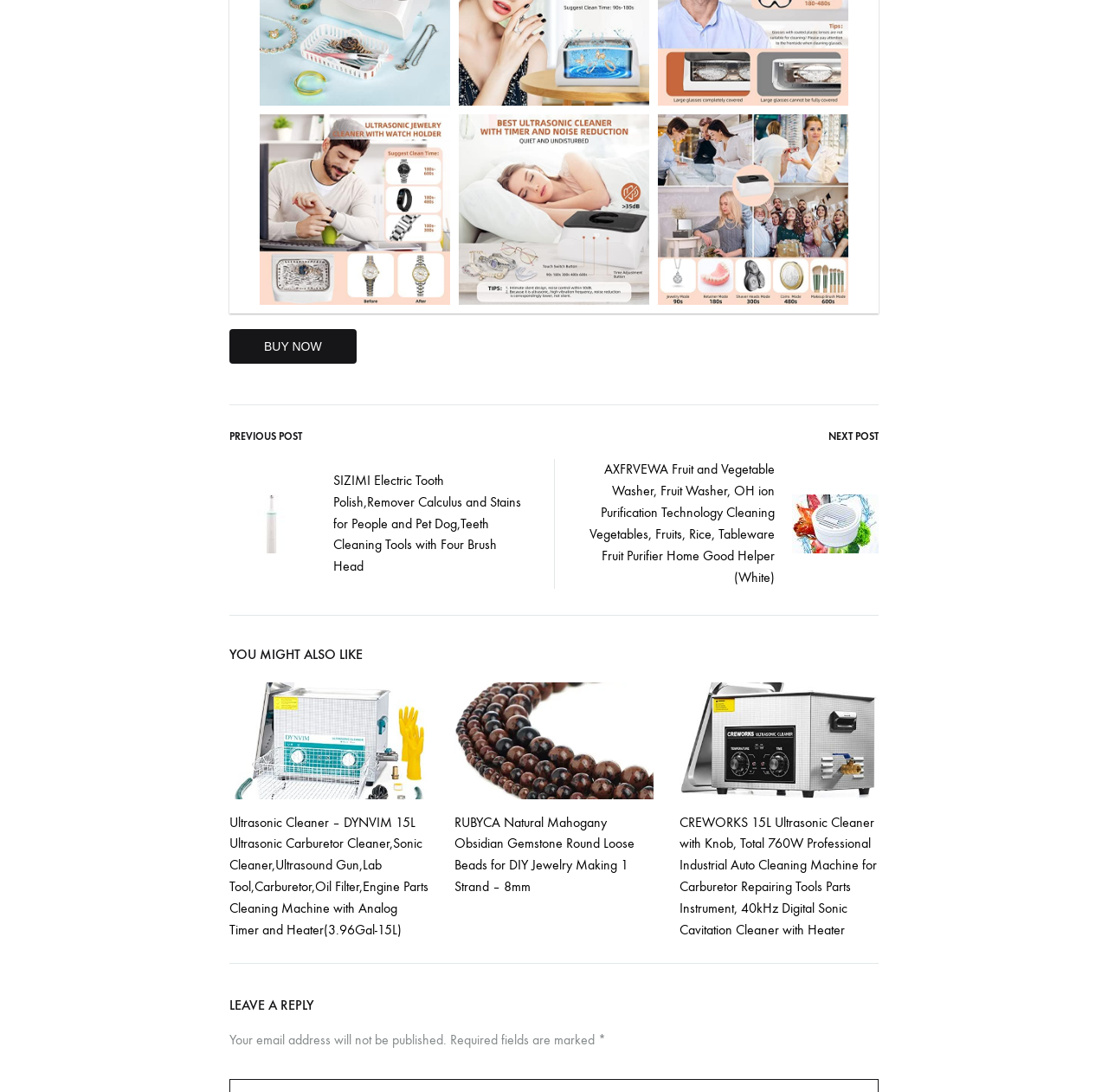How many products are listed on the webpage?
Use the image to answer the question with a single word or phrase.

5